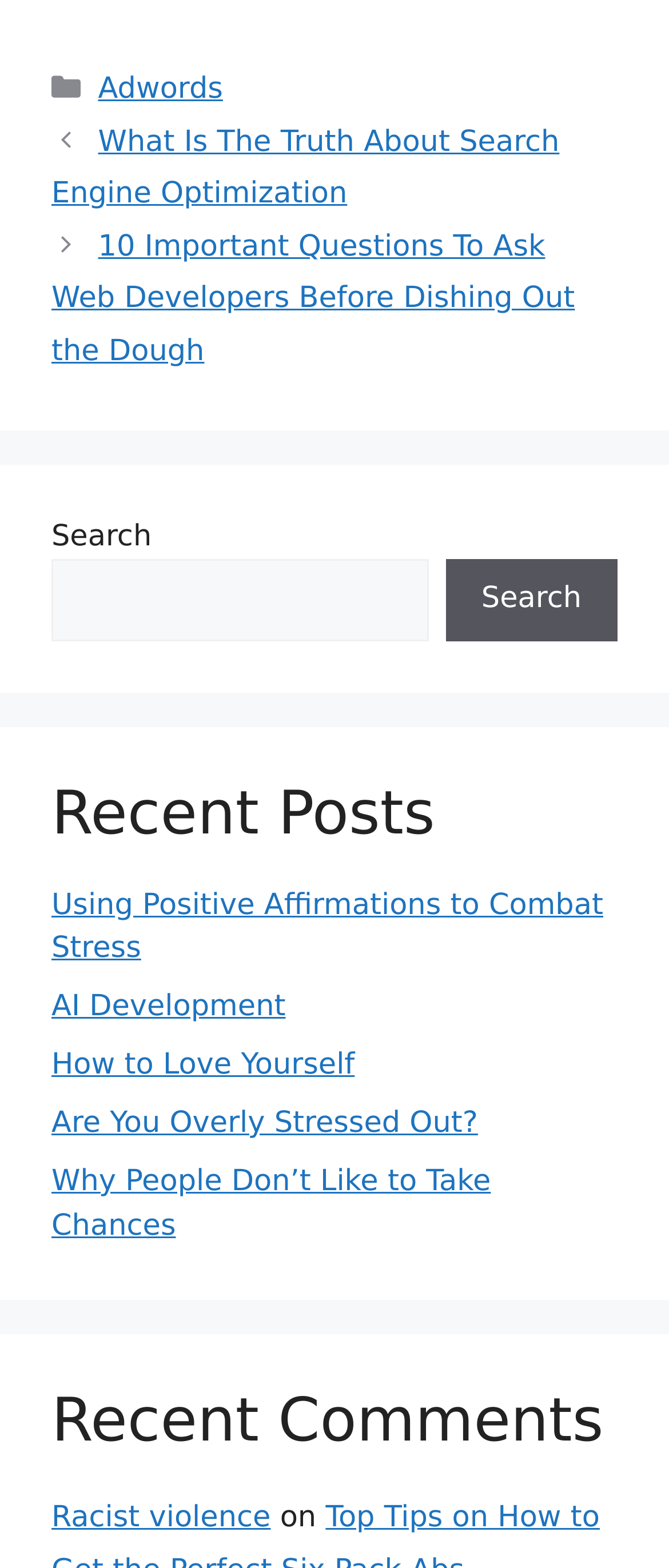Locate the bounding box coordinates of the clickable region to complete the following instruction: "click on categories."

[0.144, 0.041, 0.379, 0.063]